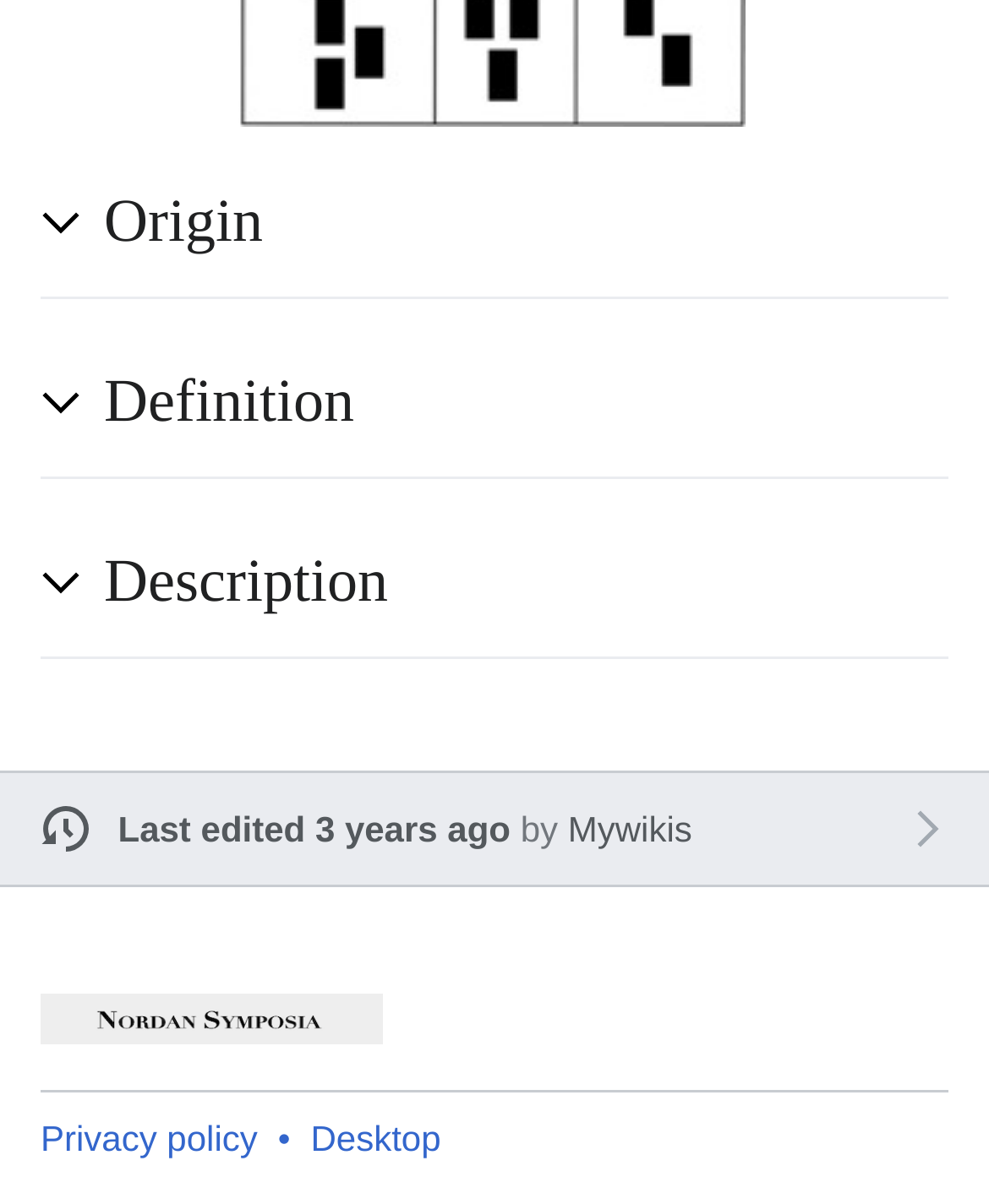Provide the bounding box for the UI element matching this description: "Mywikis".

[0.574, 0.671, 0.7, 0.705]